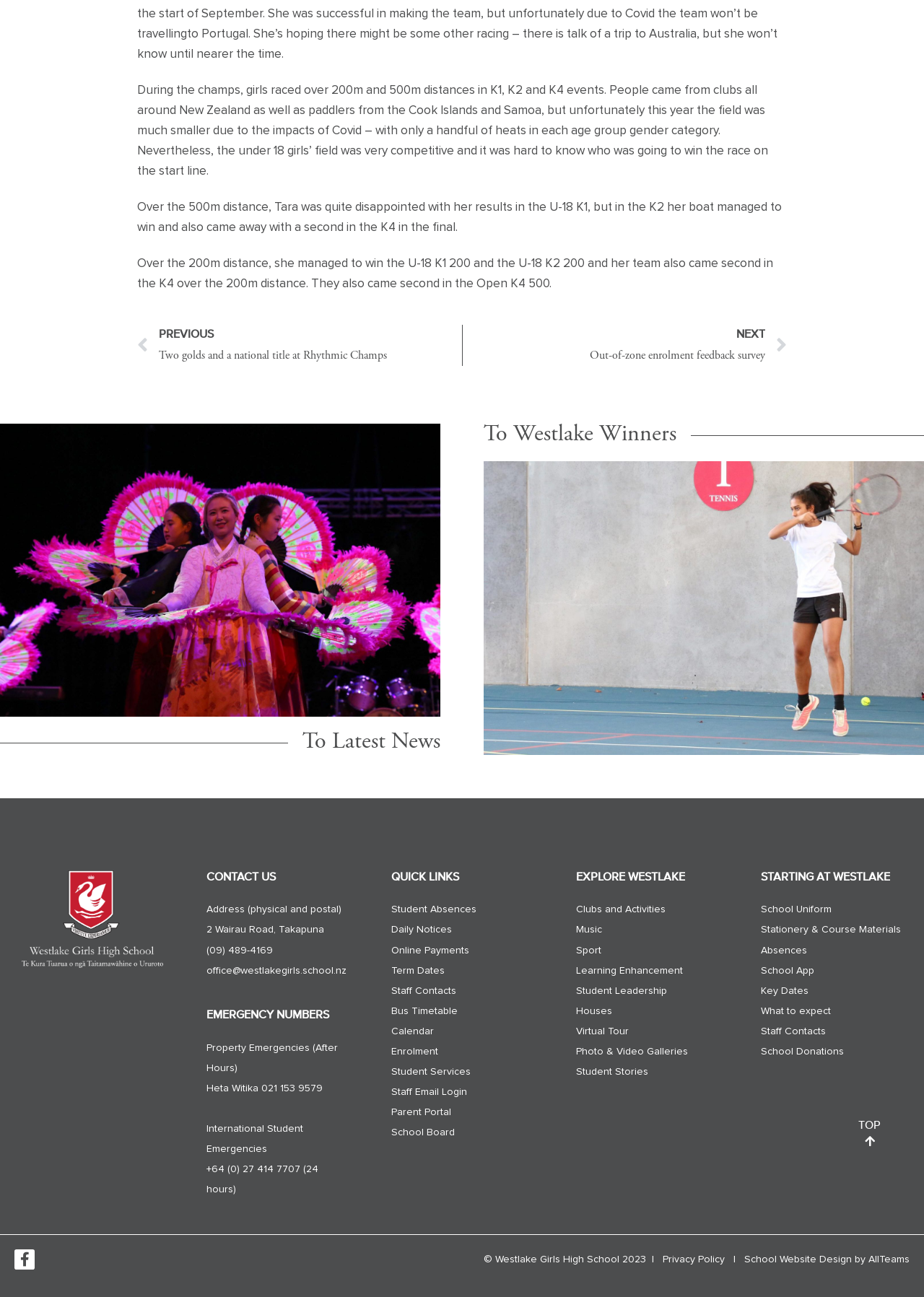What is the title of the latest news article?
From the screenshot, supply a one-word or short-phrase answer.

Two golds and a national title at Rhythmic Champs